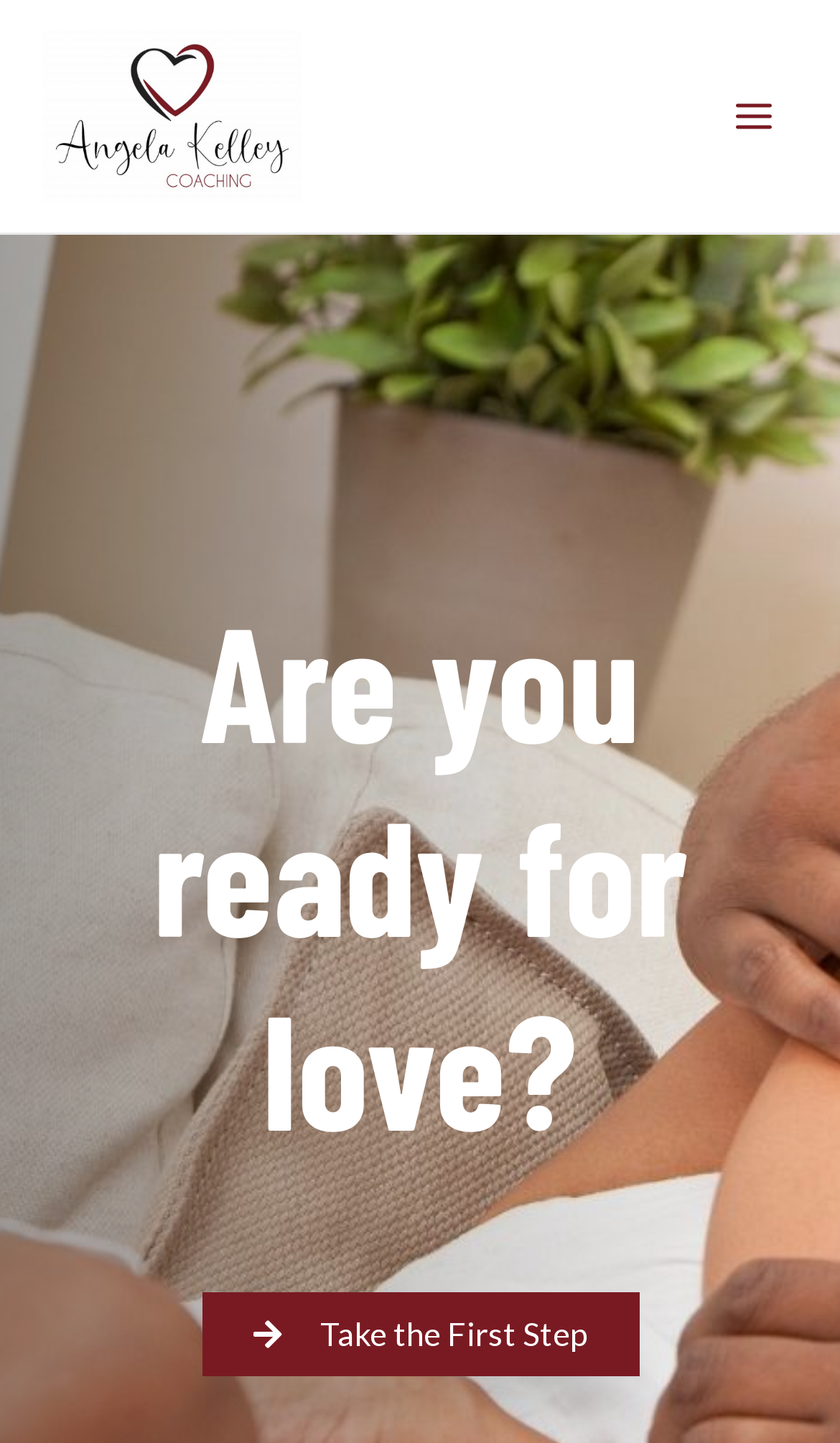Given the description: "alt="Angela Kelley Coaching"", determine the bounding box coordinates of the UI element. The coordinates should be formatted as four float numbers between 0 and 1, [left, top, right, bottom].

[0.051, 0.065, 0.359, 0.09]